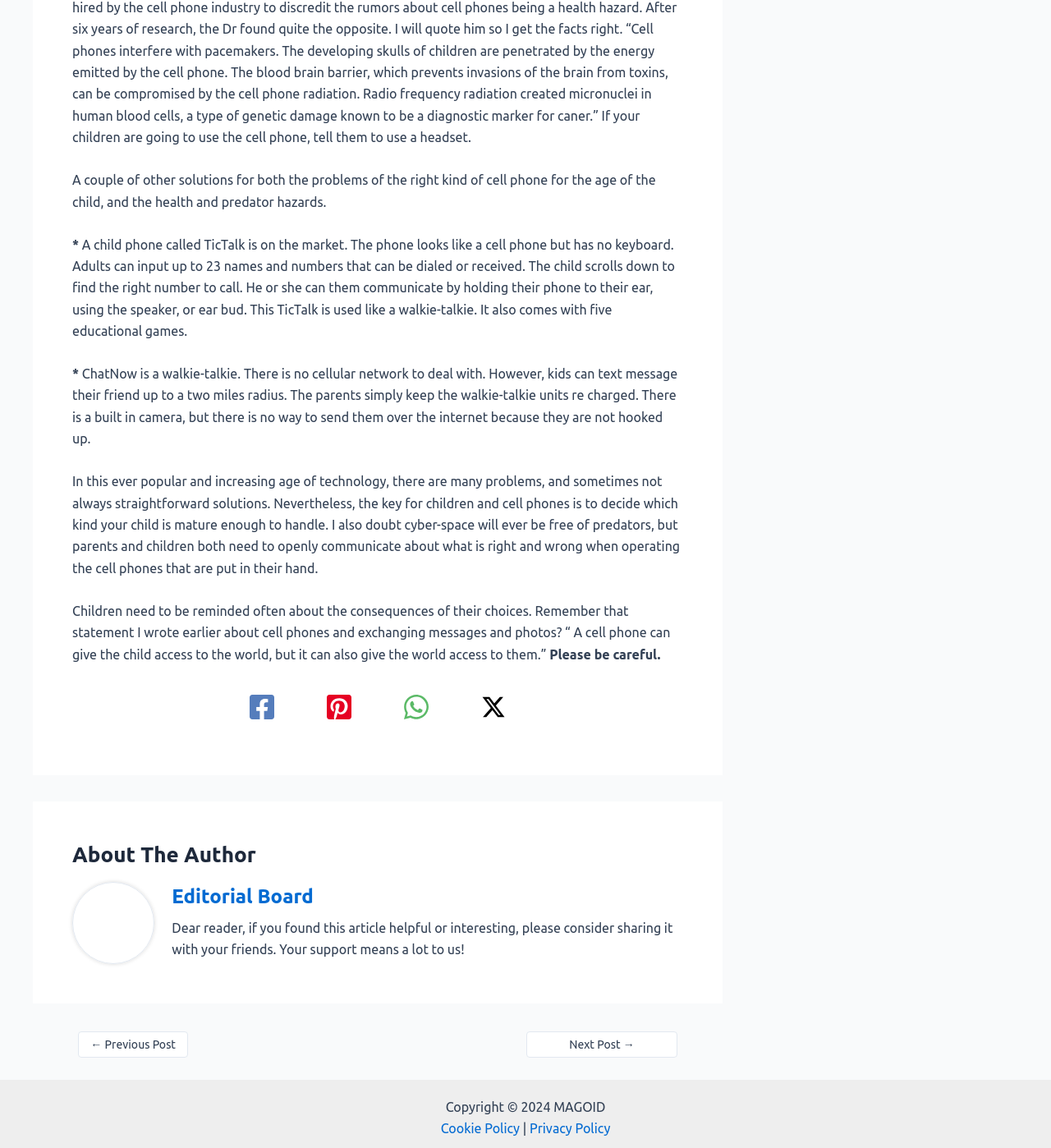Who should communicate about cell phone usage?
Please provide a single word or phrase as your answer based on the image.

Parents and children